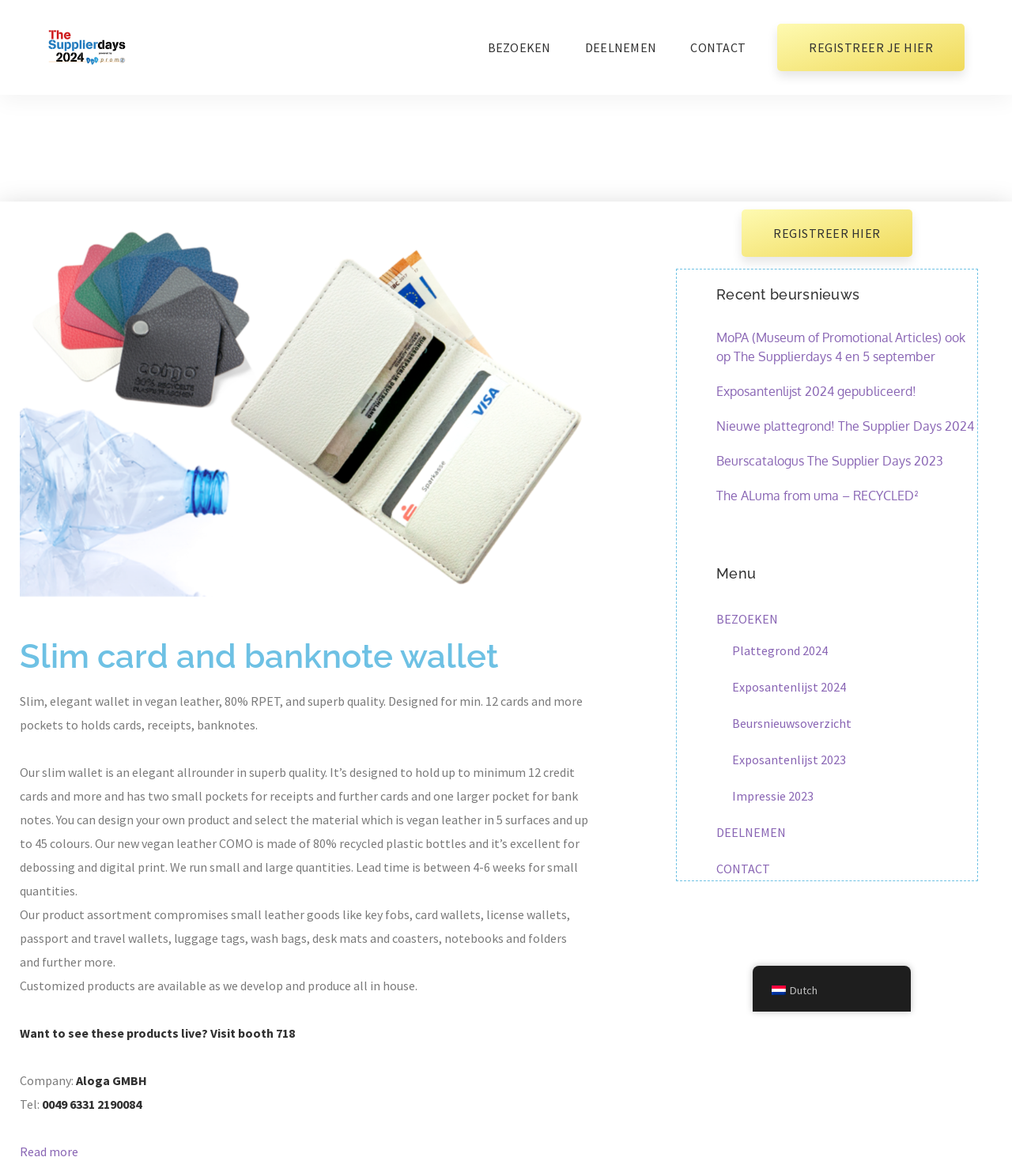What is the company name mentioned on the webpage?
Using the information presented in the image, please offer a detailed response to the question.

The company name is mentioned in the text section, along with the contact information, which includes the phone number and a link to read more.